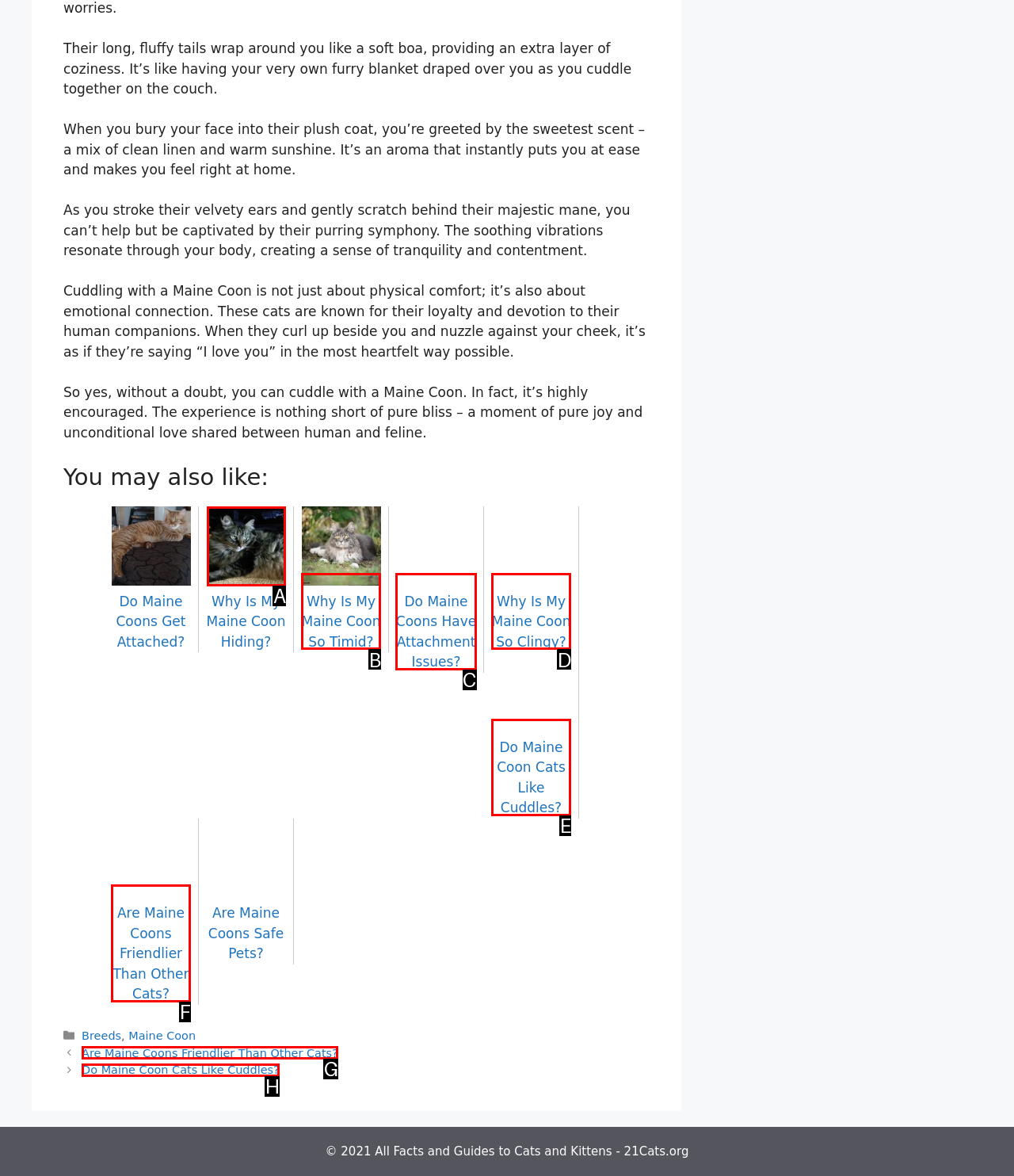To execute the task: View the image 'Why Is My Maine Coon Hiding', which one of the highlighted HTML elements should be clicked? Answer with the option's letter from the choices provided.

A